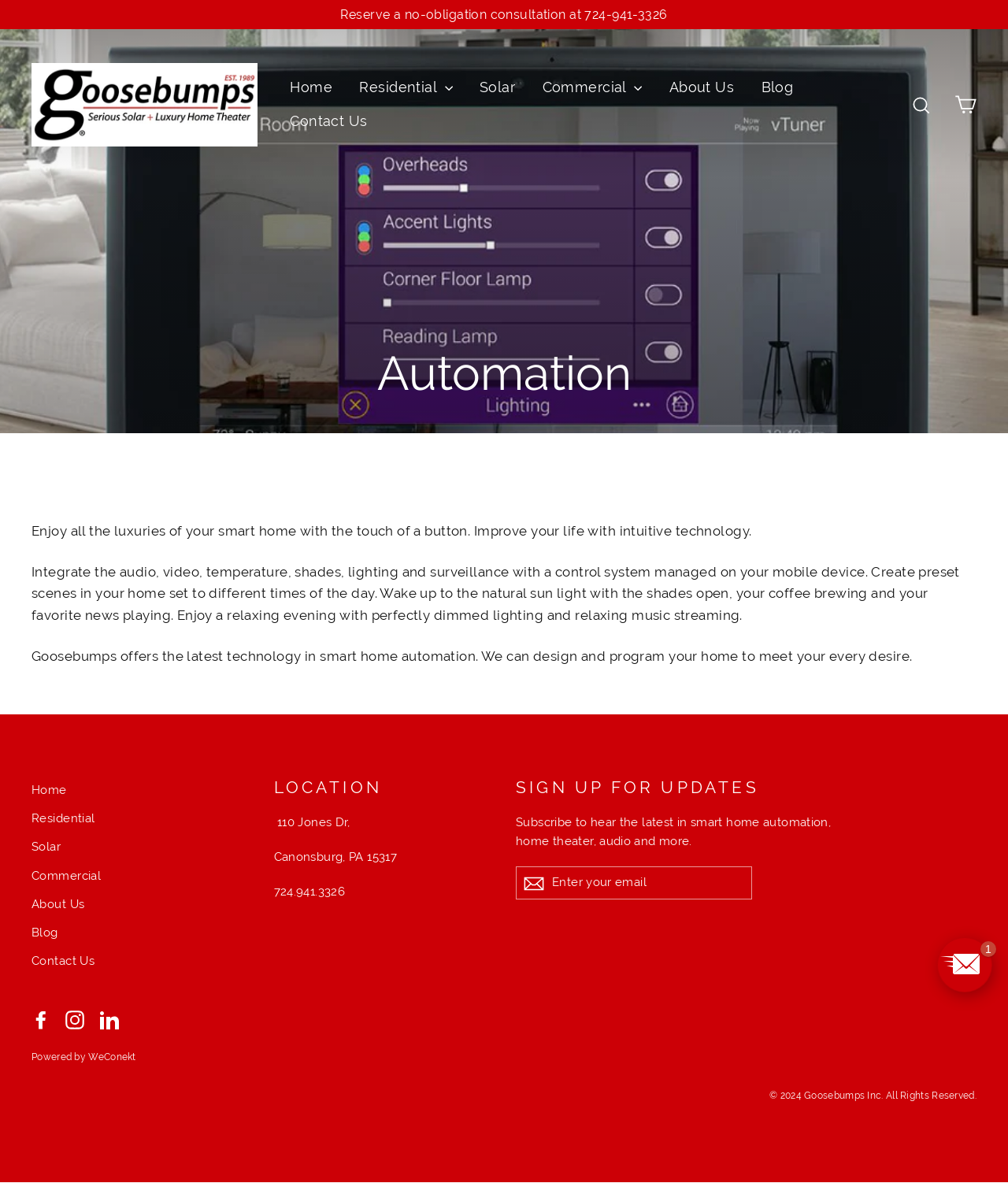Locate the bounding box coordinates of the element that needs to be clicked to carry out the instruction: "Search for something". The coordinates should be given as four float numbers ranging from 0 to 1, i.e., [left, top, right, bottom].

[0.893, 0.074, 0.934, 0.103]